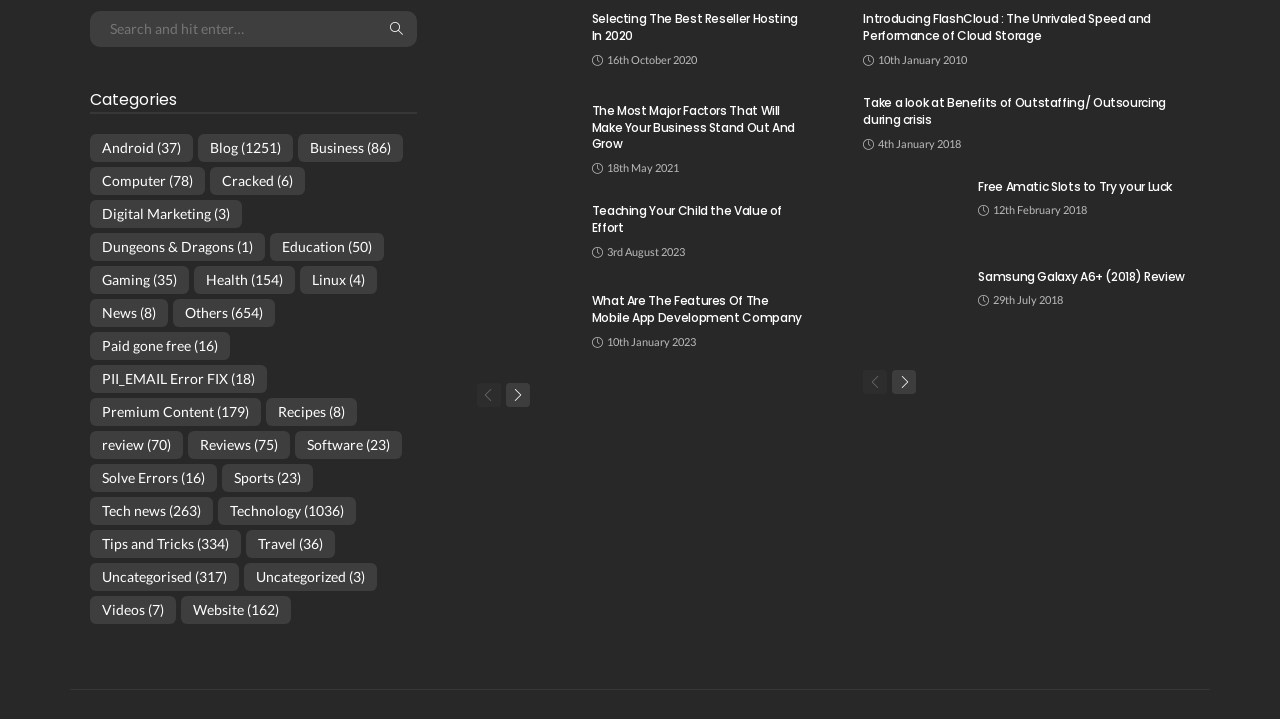Use a single word or phrase to answer this question: 
What is the date of the second article?

18th May 2021